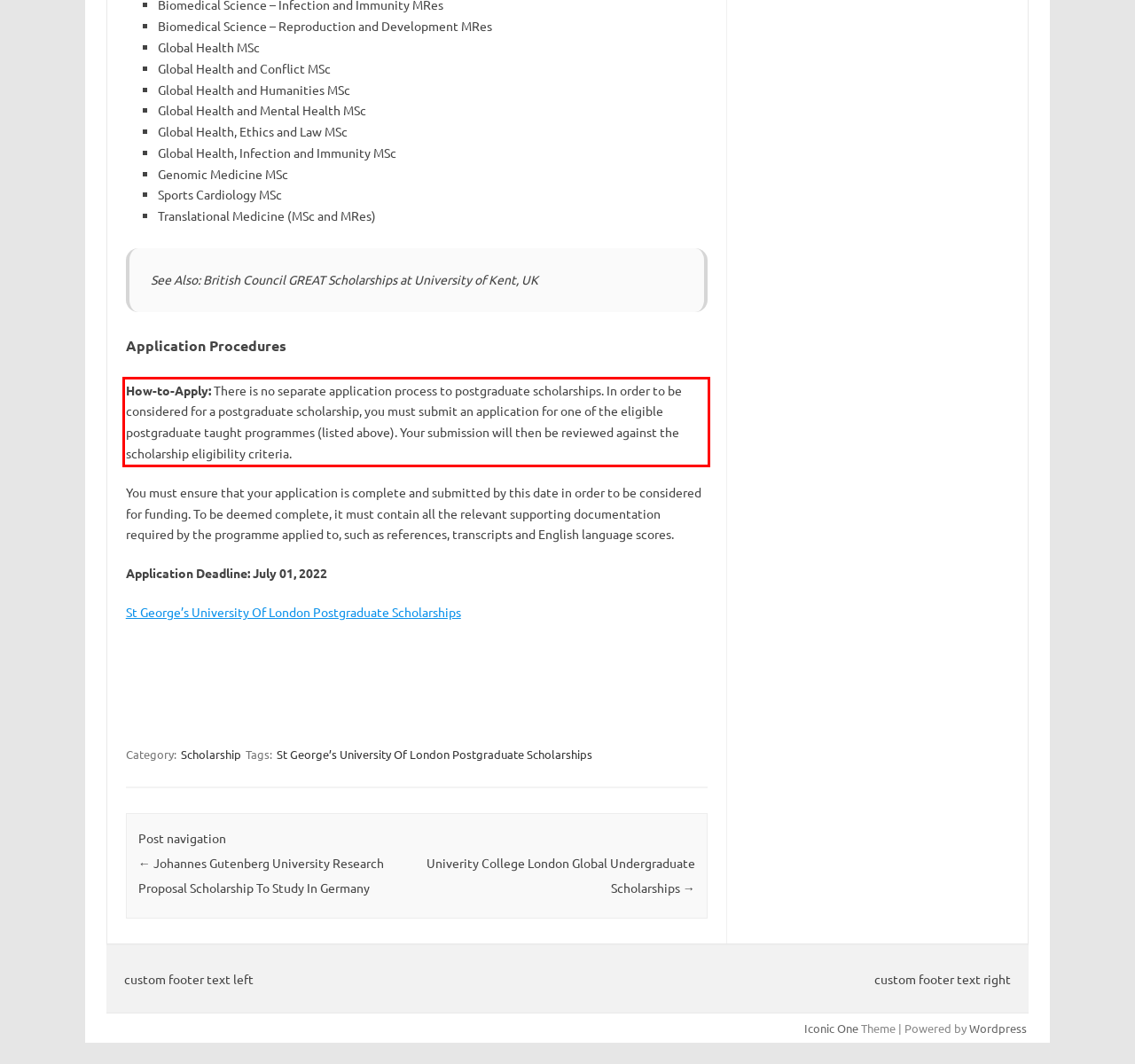Using the provided screenshot of a webpage, recognize and generate the text found within the red rectangle bounding box.

How-to-Apply: There is no separate application process to postgraduate scholarships. In order to be considered for a postgraduate scholarship, you must submit an application for one of the eligible postgraduate taught programmes (listed above). Your submission will then be reviewed against the scholarship eligibility criteria.